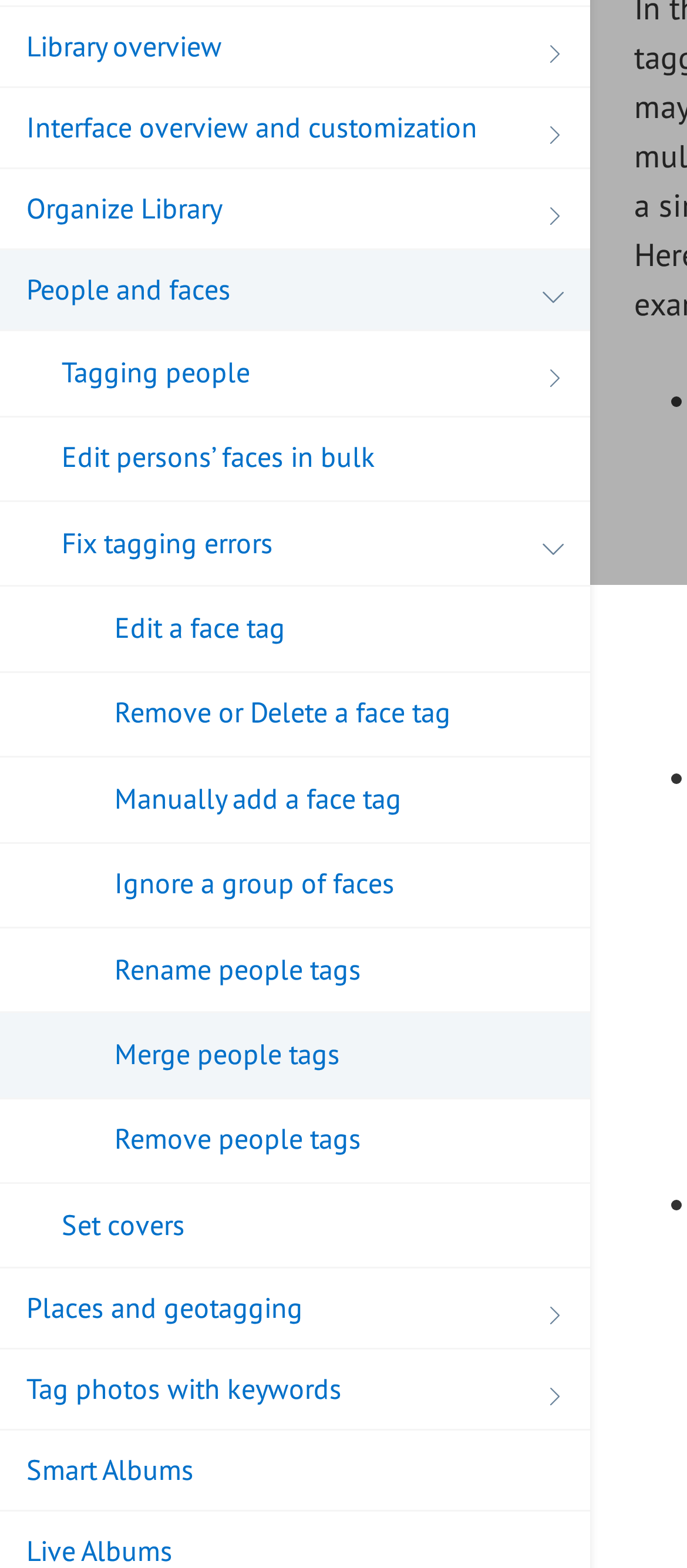Bounding box coordinates are specified in the format (top-left x, top-left y, bottom-right x, bottom-right y). All values are floating point numbers bounded between 0 and 1. Please provide the bounding box coordinate of the region this sentence describes: Manually add a face tag

[0.0, 0.483, 0.859, 0.538]